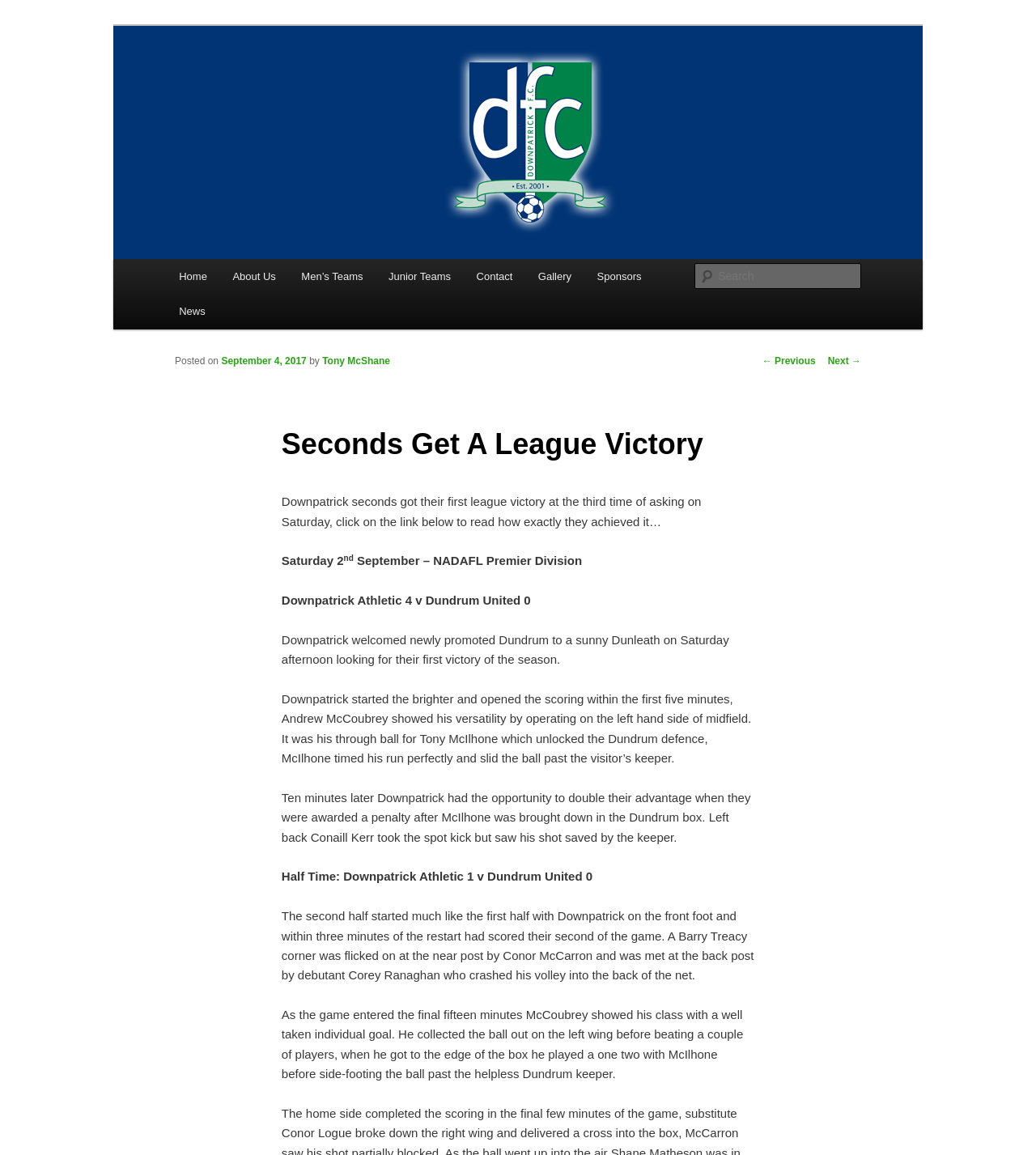Please locate the bounding box coordinates of the element that needs to be clicked to achieve the following instruction: "Read the previous post". The coordinates should be four float numbers between 0 and 1, i.e., [left, top, right, bottom].

[0.736, 0.307, 0.787, 0.317]